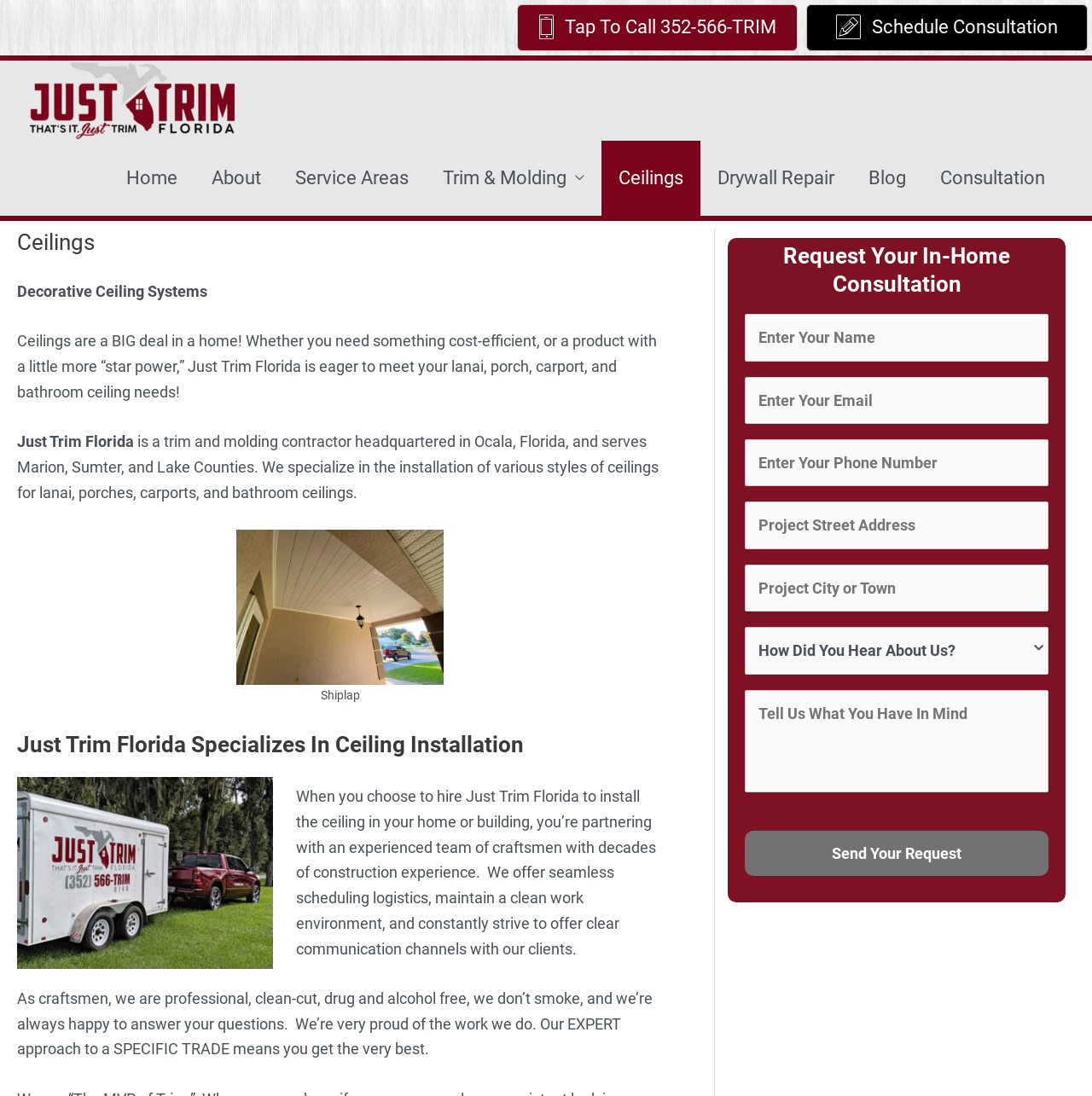Given the element description, predict the bounding box coordinates in the format (top-left x, top-left y, bottom-right x, bottom-right y), using floating point numbers between 0 and 1: name="input_6" placeholder="Project Street Address"

[0.682, 0.458, 0.96, 0.501]